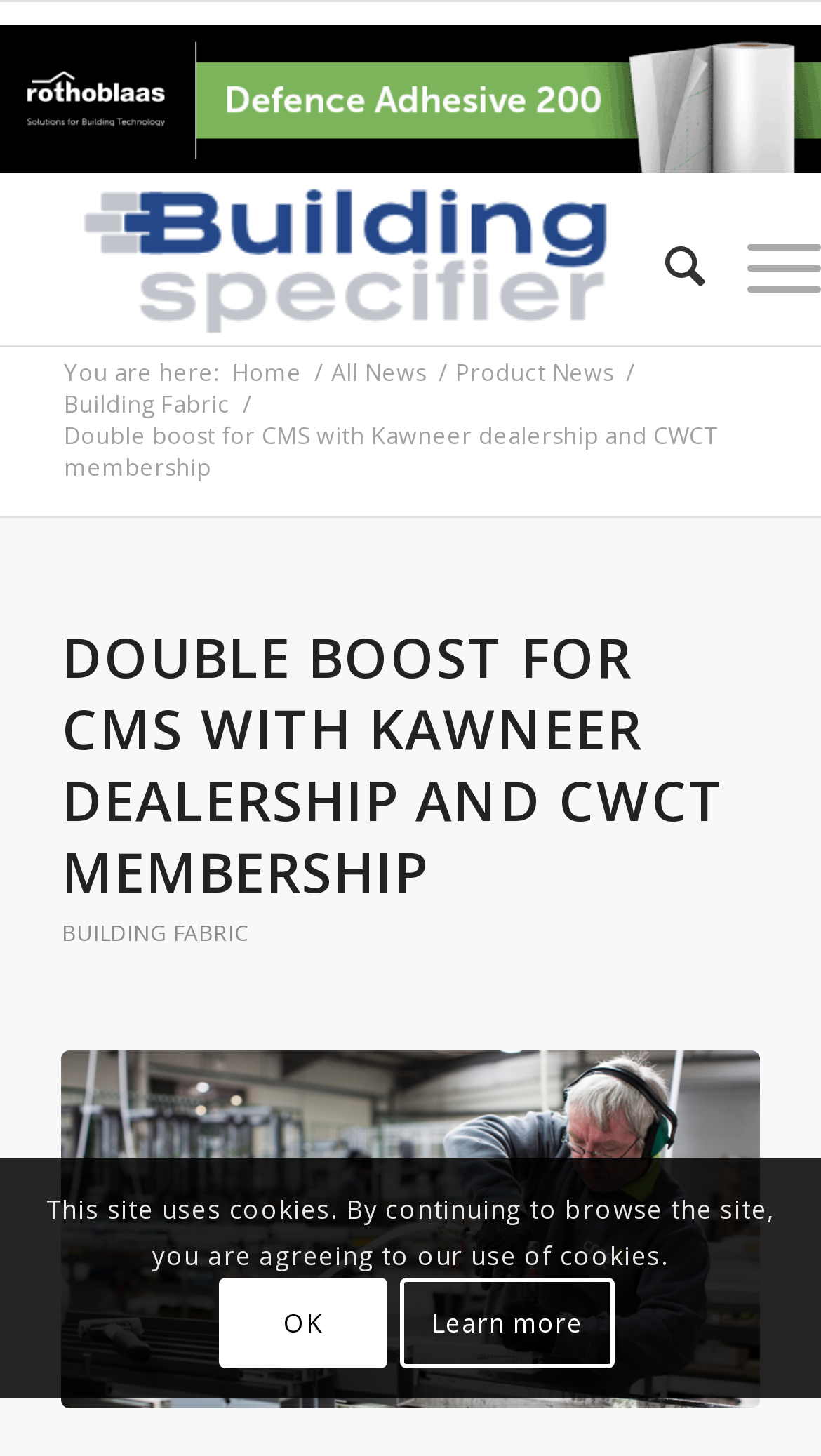Please pinpoint the bounding box coordinates for the region I should click to adhere to this instruction: "Go to the Home page".

[0.275, 0.245, 0.375, 0.267]